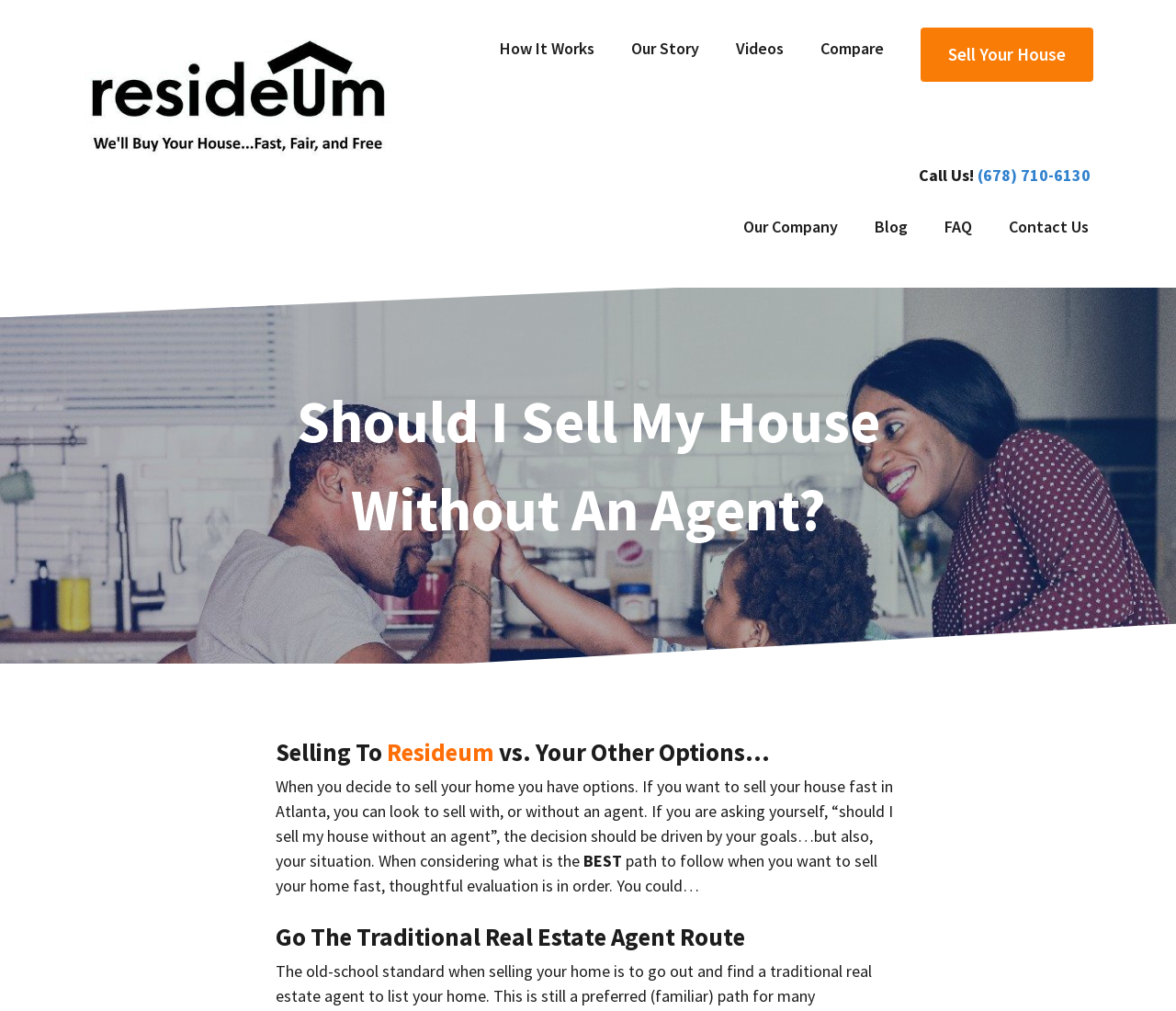What is the phone number?
Could you give a comprehensive explanation in response to this question?

The phone number can be found next to the 'Call Us!' text, which is located at the top right corner of the webpage.